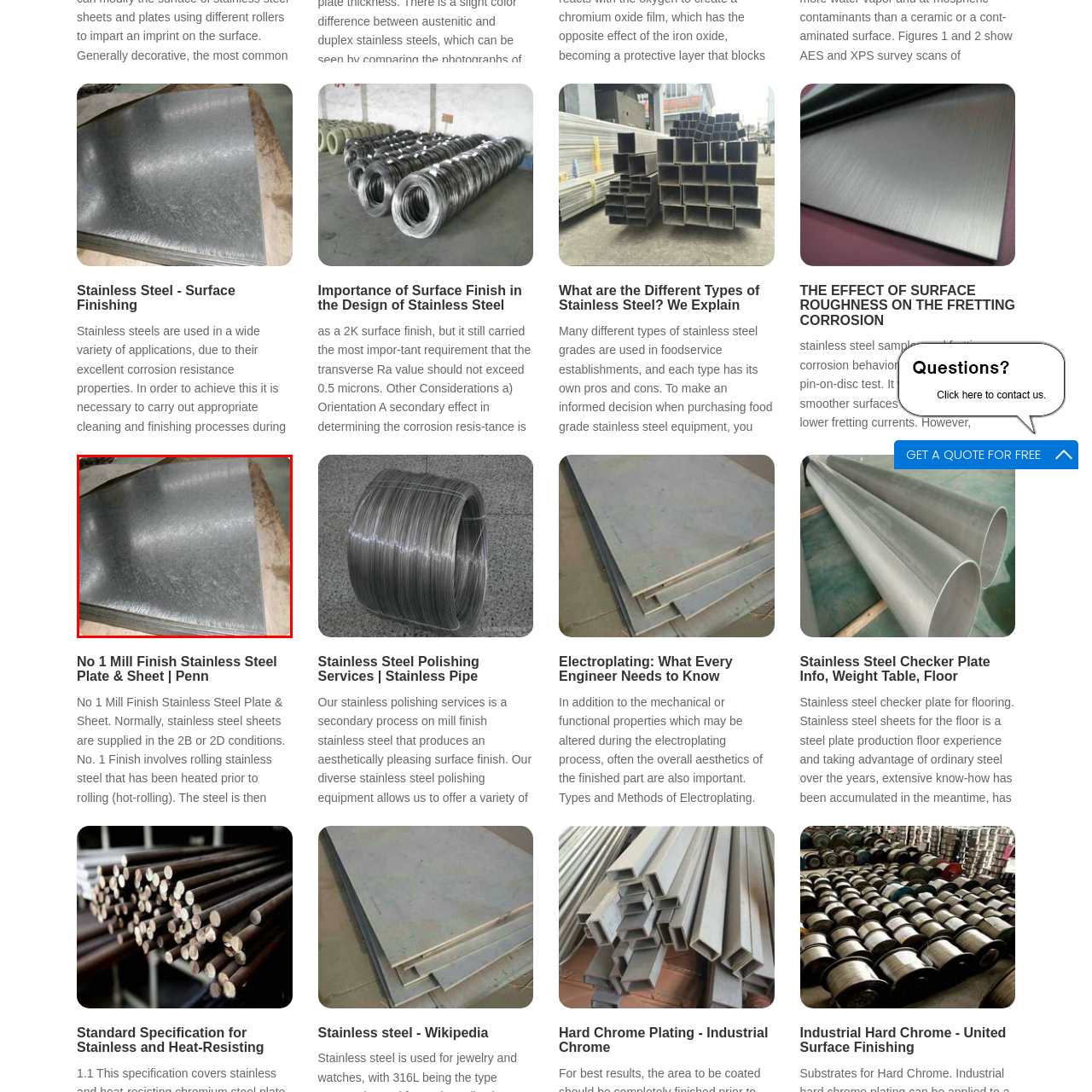Take a close look at the image marked with a red boundary and thoroughly answer the ensuing question using the information observed in the image:
What is the surface characteristic of the steel?

The caption describes the surface of the steel as 'shiny, reflective', which is a characteristic of hot-rolled stainless steel. This suggests that the steel has a smooth and polished appearance.